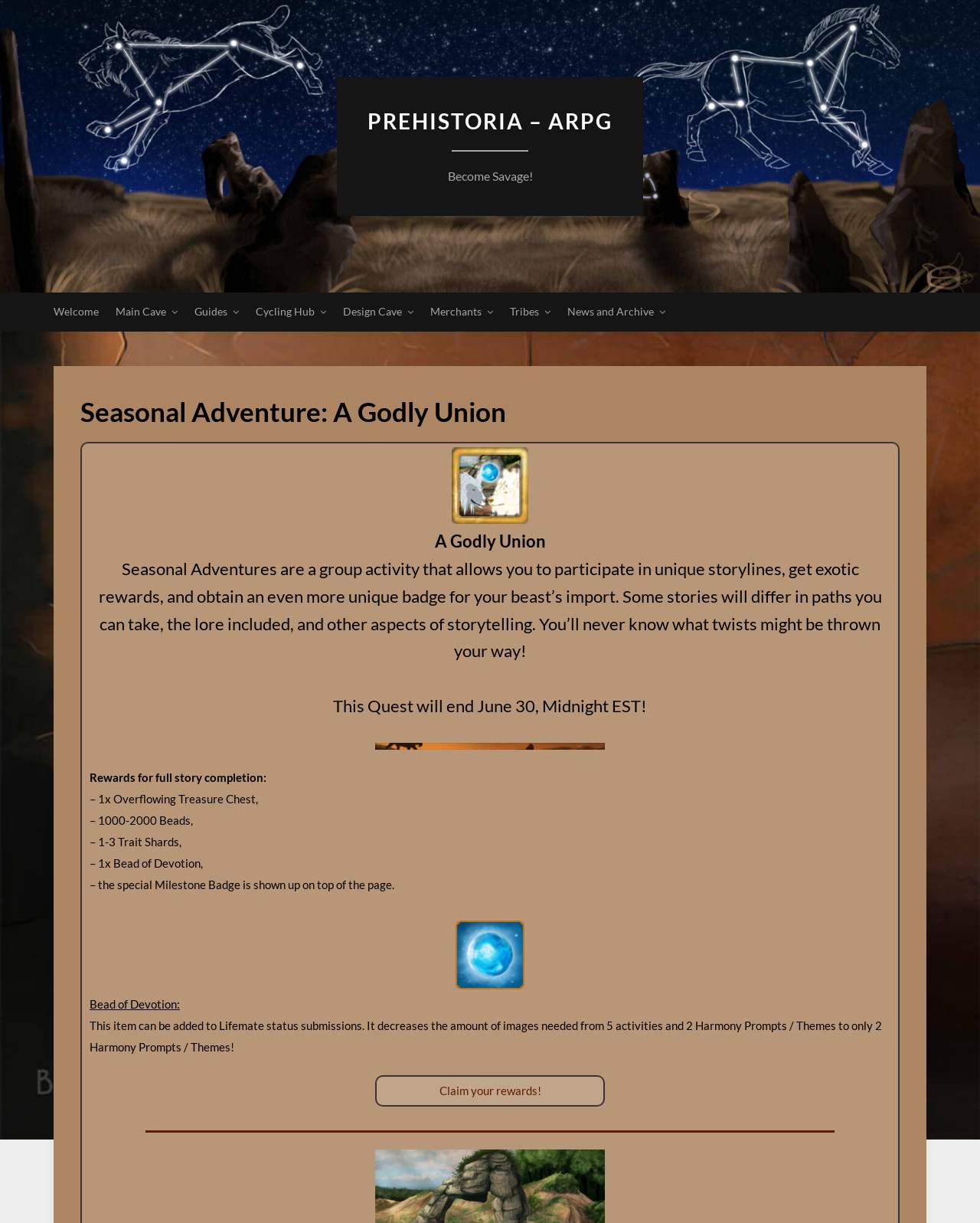Can you show the bounding box coordinates of the region to click on to complete the task described in the instruction: "Go to IT GUIDES"?

None